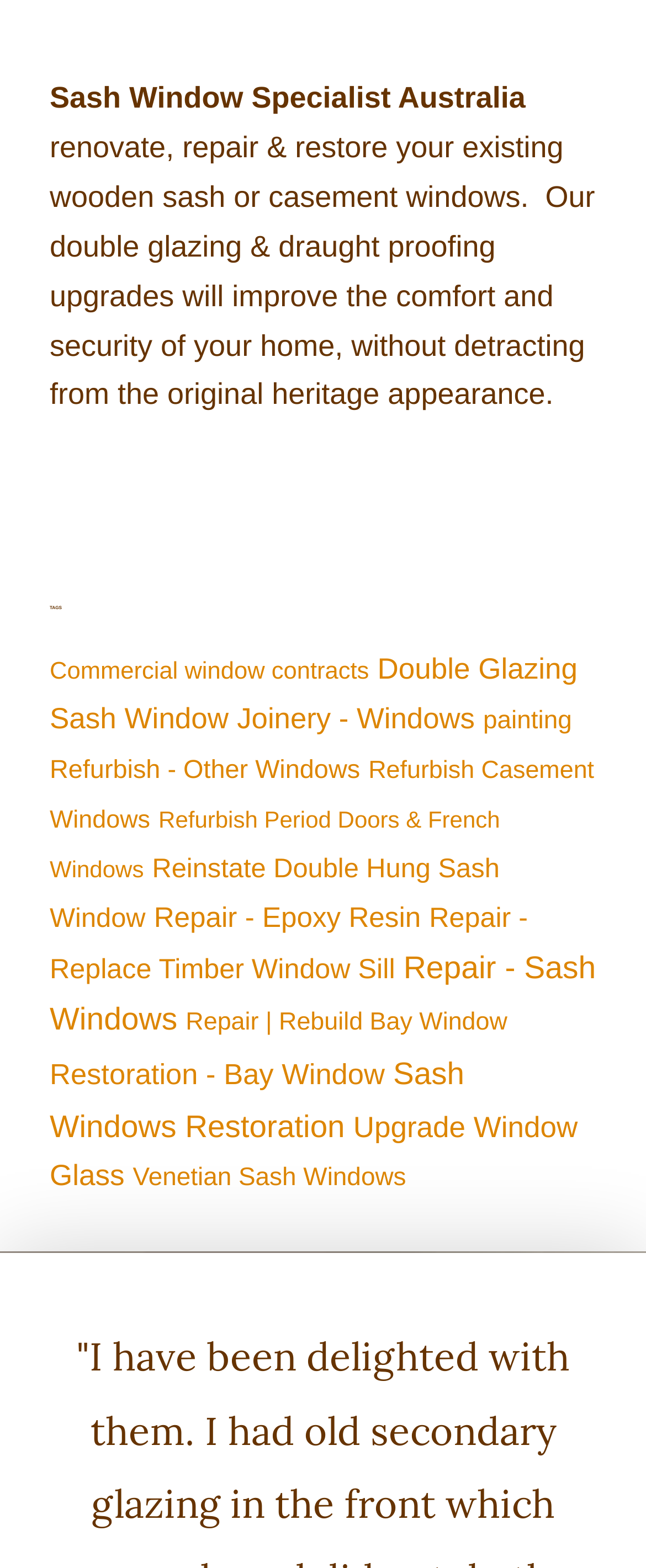Locate the bounding box coordinates of the area to click to fulfill this instruction: "Click on 'Commercial window contracts'". The bounding box should be presented as four float numbers between 0 and 1, in the order [left, top, right, bottom].

[0.077, 0.42, 0.571, 0.437]